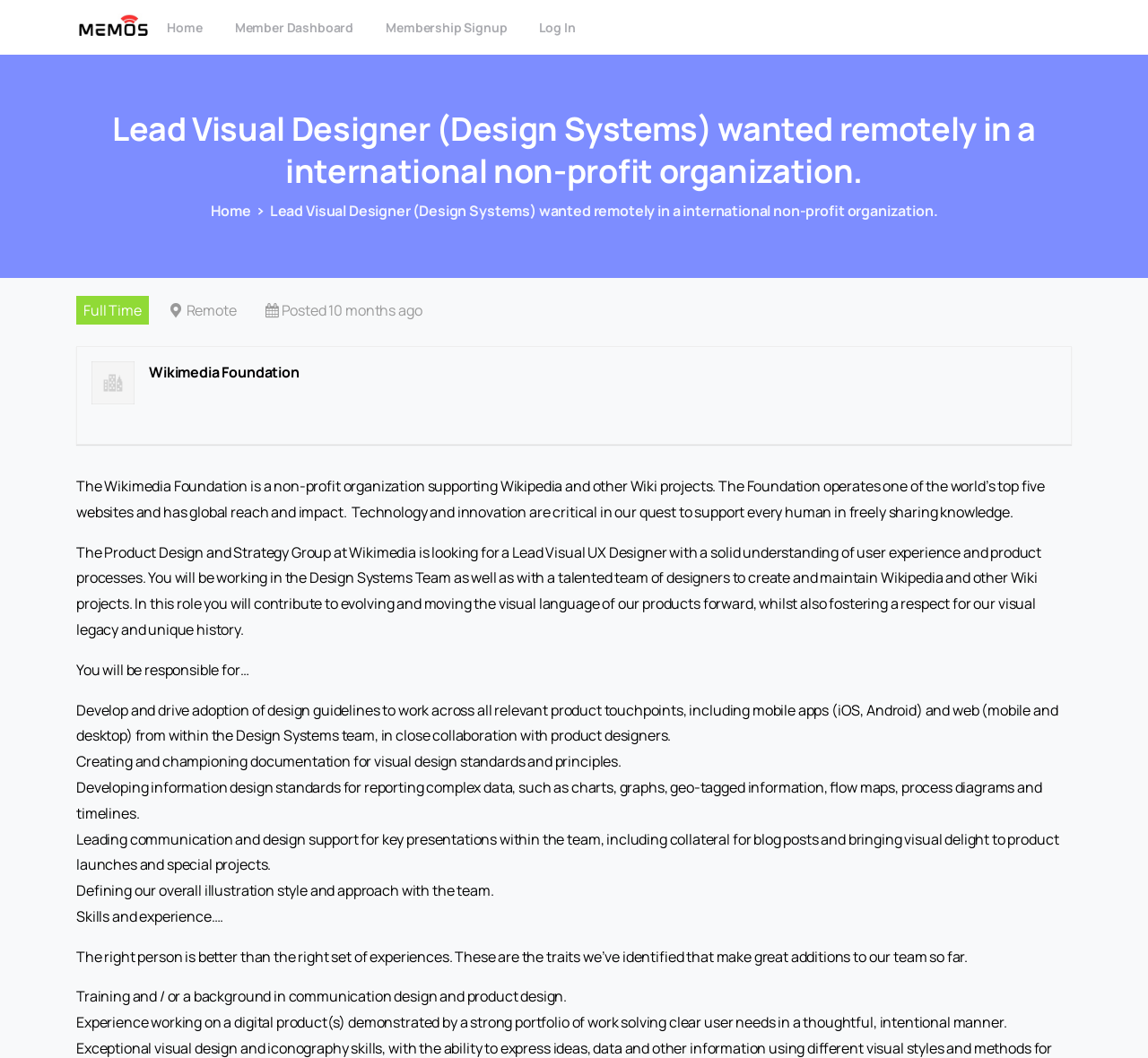What is the name of the team the designer will be working with?
Please use the image to deliver a detailed and complete answer.

The name of the team can be found in the StaticText element with the text 'You will be working in the Design Systems Team as well as with a talented team of designers to create and maintain Wikipedia and other Wiki projects.'